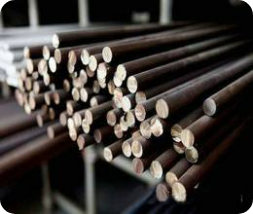What is the purpose of the surface treatments mentioned in the caption?
Based on the content of the image, thoroughly explain and answer the question.

According to the caption, the surface treatments are applied to enhance both the aesthetic and functional properties of steel products, which is crucial in applications where both appearance and performance are important.